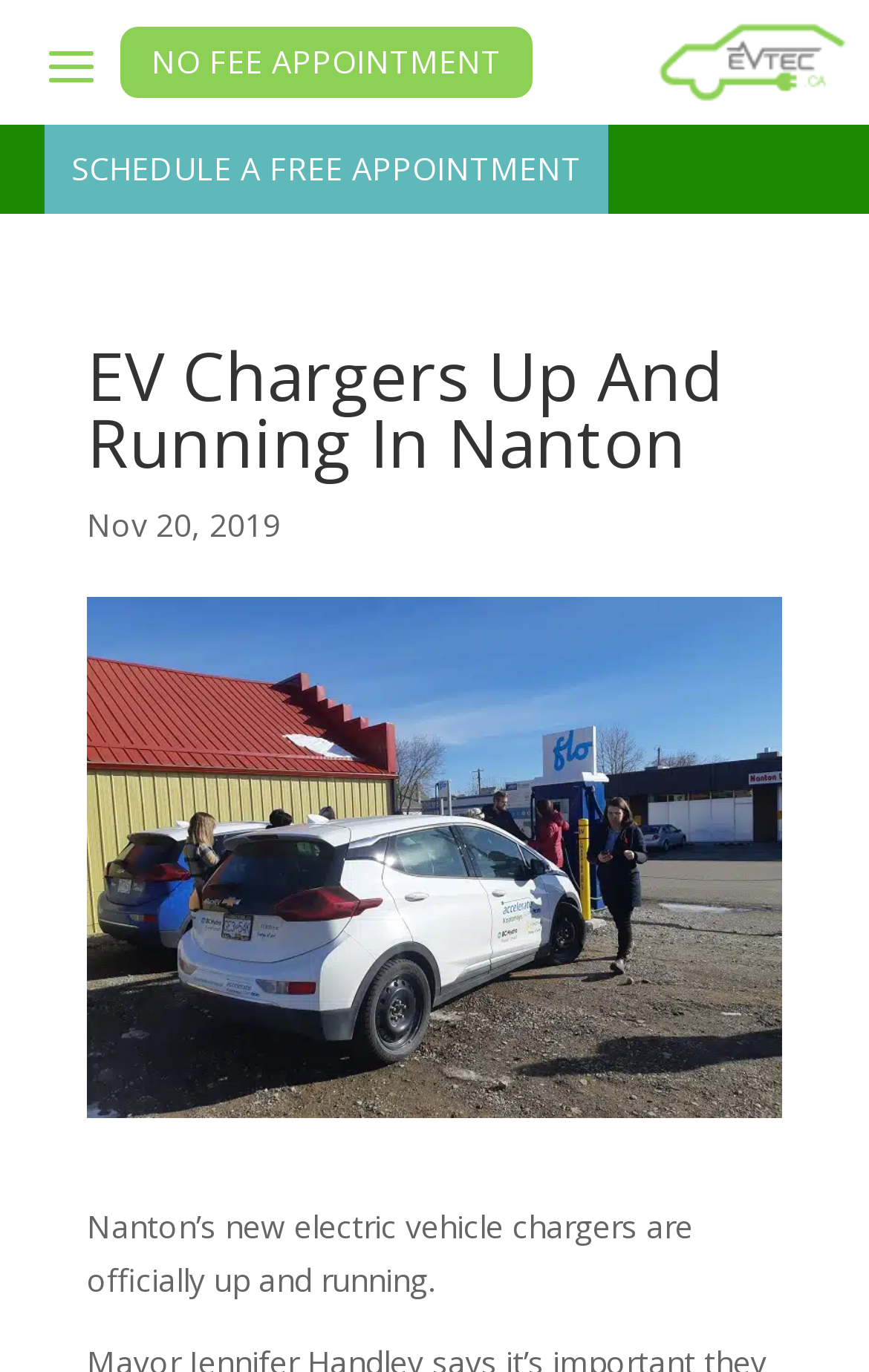Determine the bounding box for the UI element described here: "No FEE Appointment".

[0.138, 0.019, 0.613, 0.071]